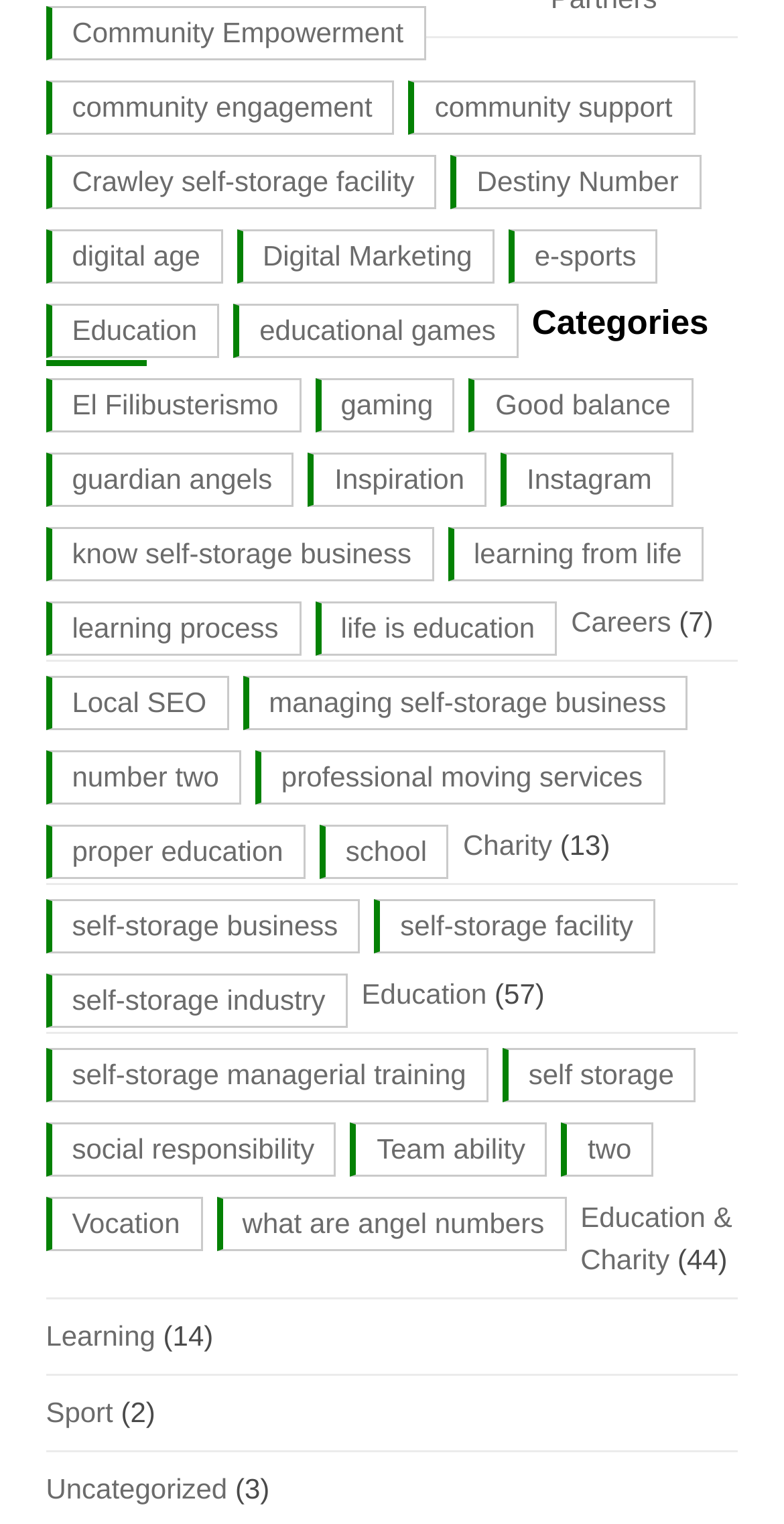Please determine the bounding box coordinates of the clickable area required to carry out the following instruction: "Browse Charity category". The coordinates must be four float numbers between 0 and 1, represented as [left, top, right, bottom].

[0.591, 0.543, 0.704, 0.564]